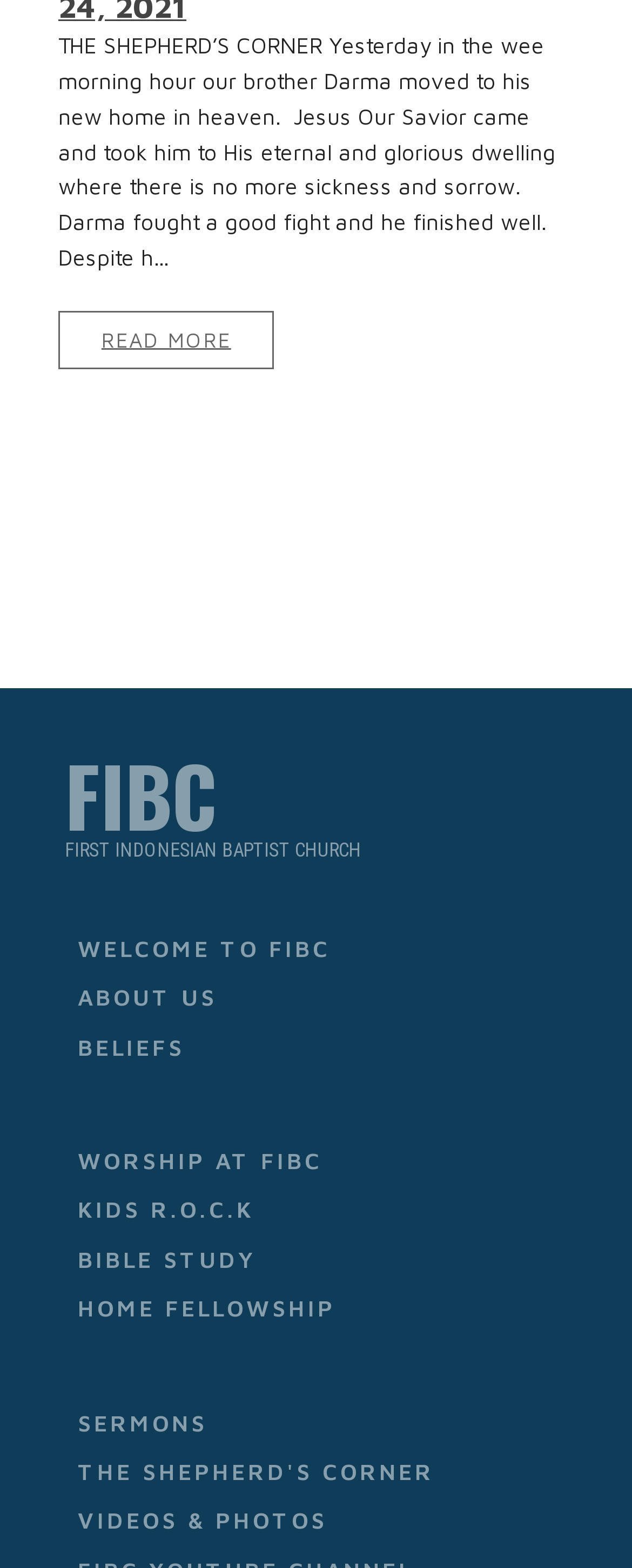Identify the bounding box coordinates of the clickable region necessary to fulfill the following instruction: "read more about the news". The bounding box coordinates should be four float numbers between 0 and 1, i.e., [left, top, right, bottom].

[0.092, 0.198, 0.434, 0.235]